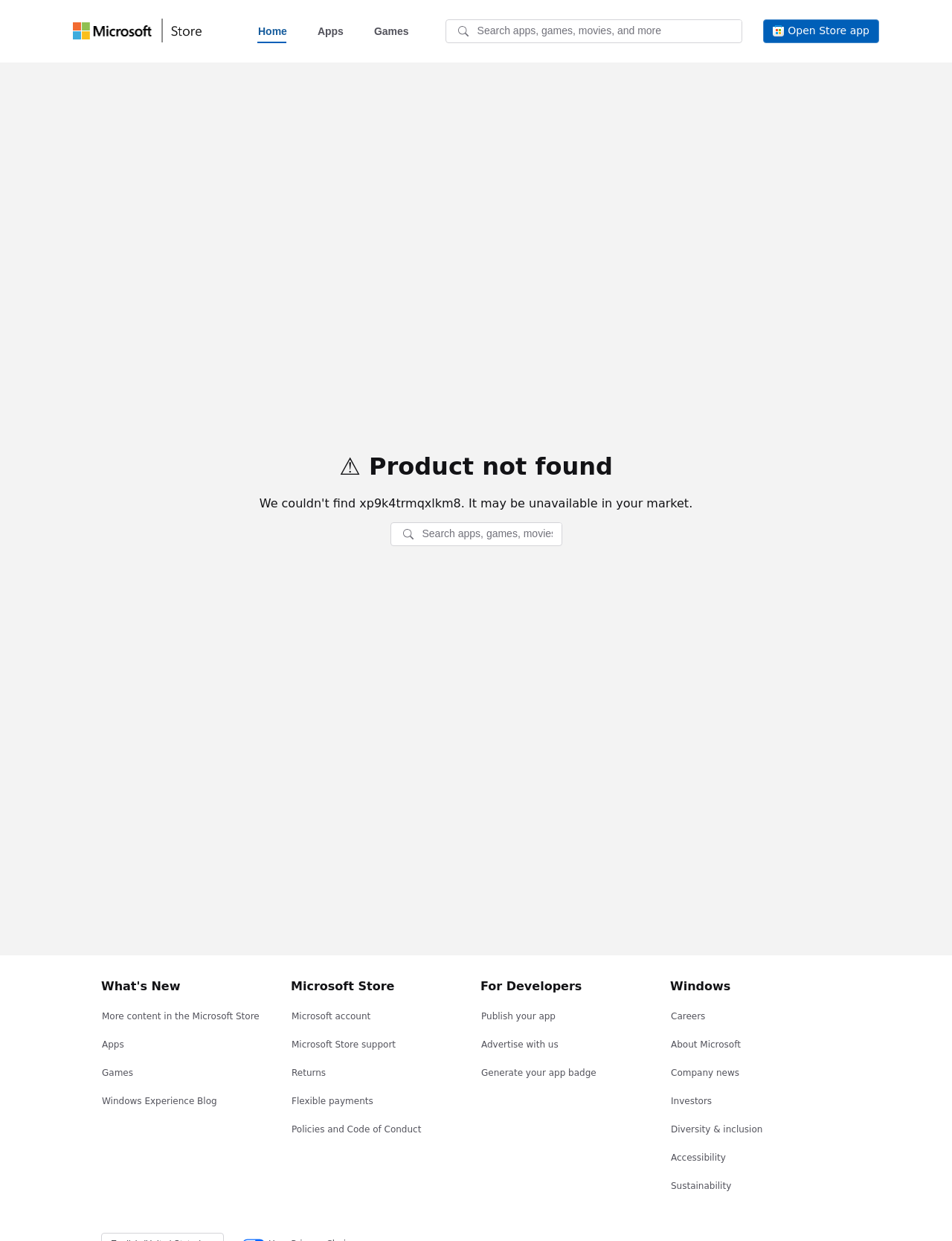Find and indicate the bounding box coordinates of the region you should select to follow the given instruction: "Search for an app".

[0.468, 0.016, 0.78, 0.035]